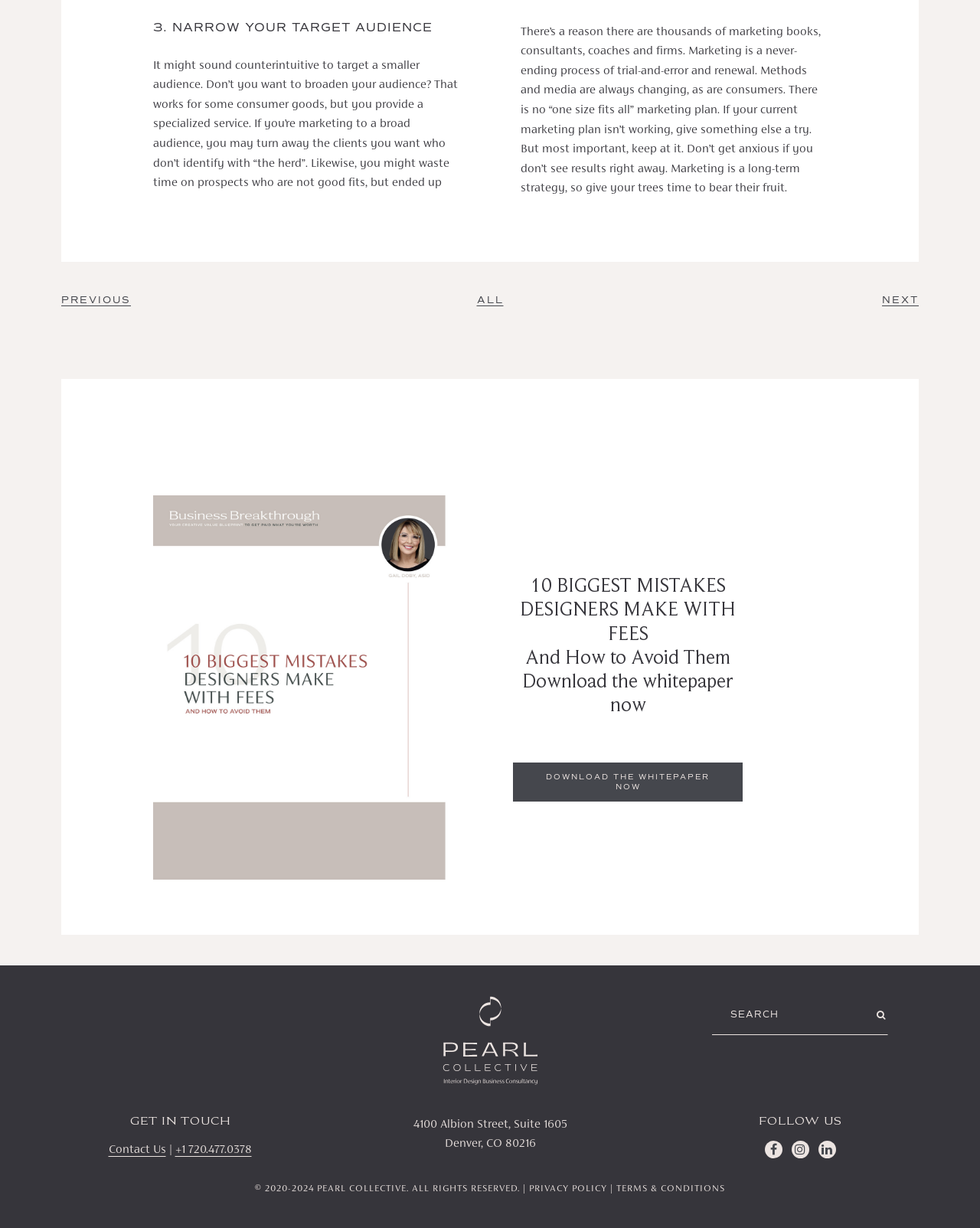Extract the bounding box coordinates for the UI element described as: "Download the Whitepaper Now".

[0.523, 0.621, 0.758, 0.653]